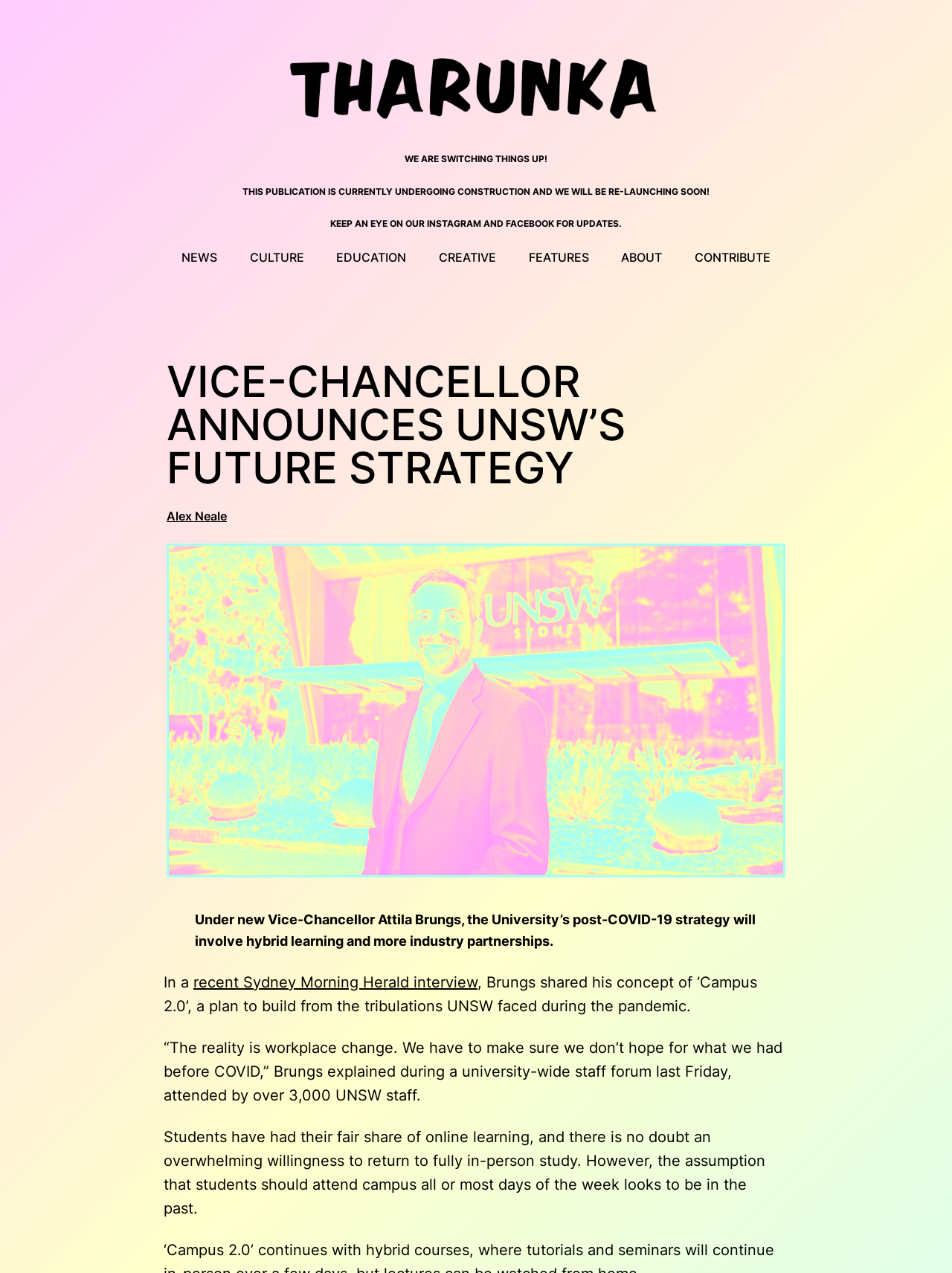Please identify and generate the text content of the webpage's main heading.

VICE-CHANCELLOR ANNOUNCES UNSW’S FUTURE STRATEGY